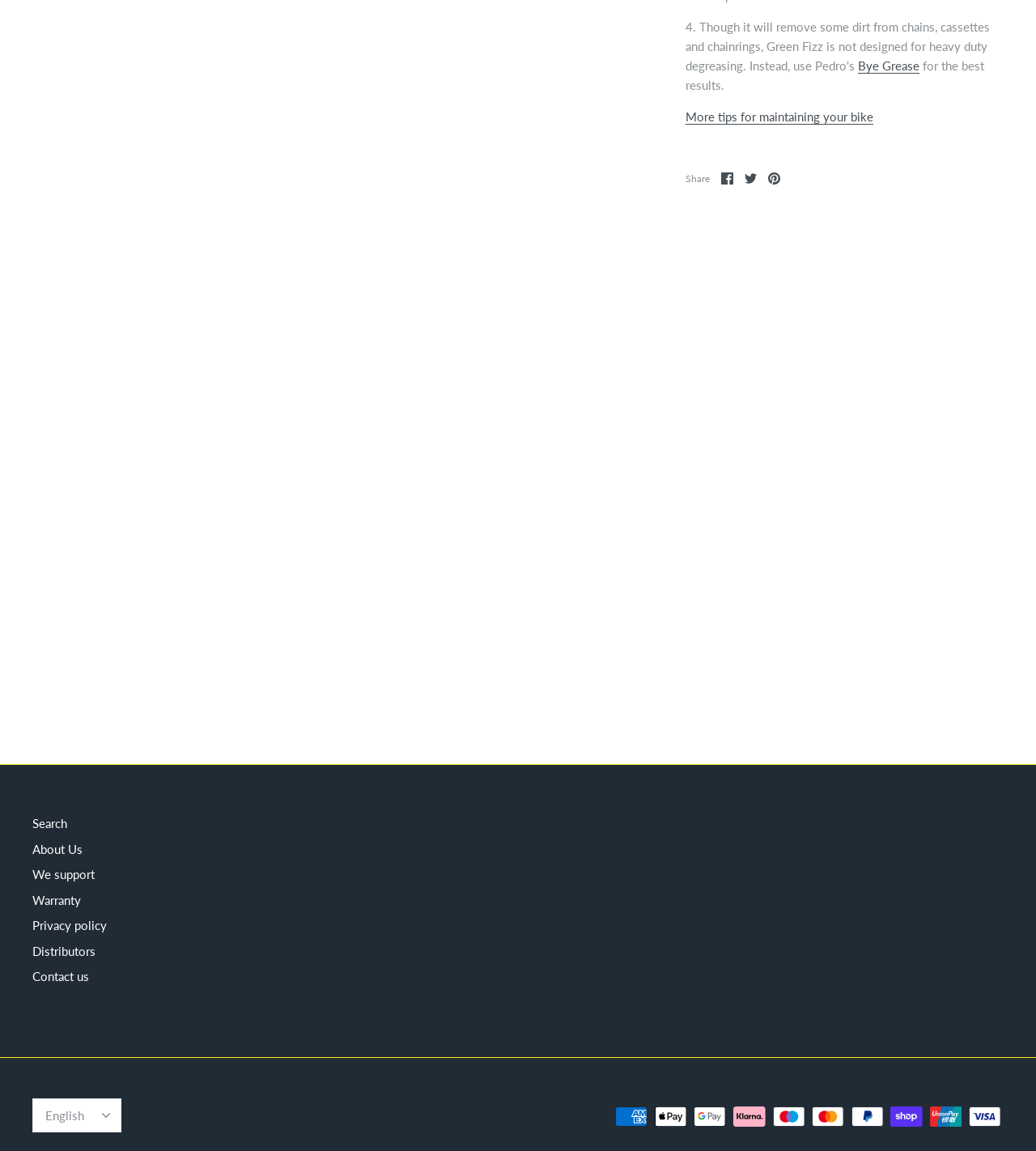How can I share this webpage? Based on the screenshot, please respond with a single word or phrase.

Share on Facebook, Twitter, or Pin it